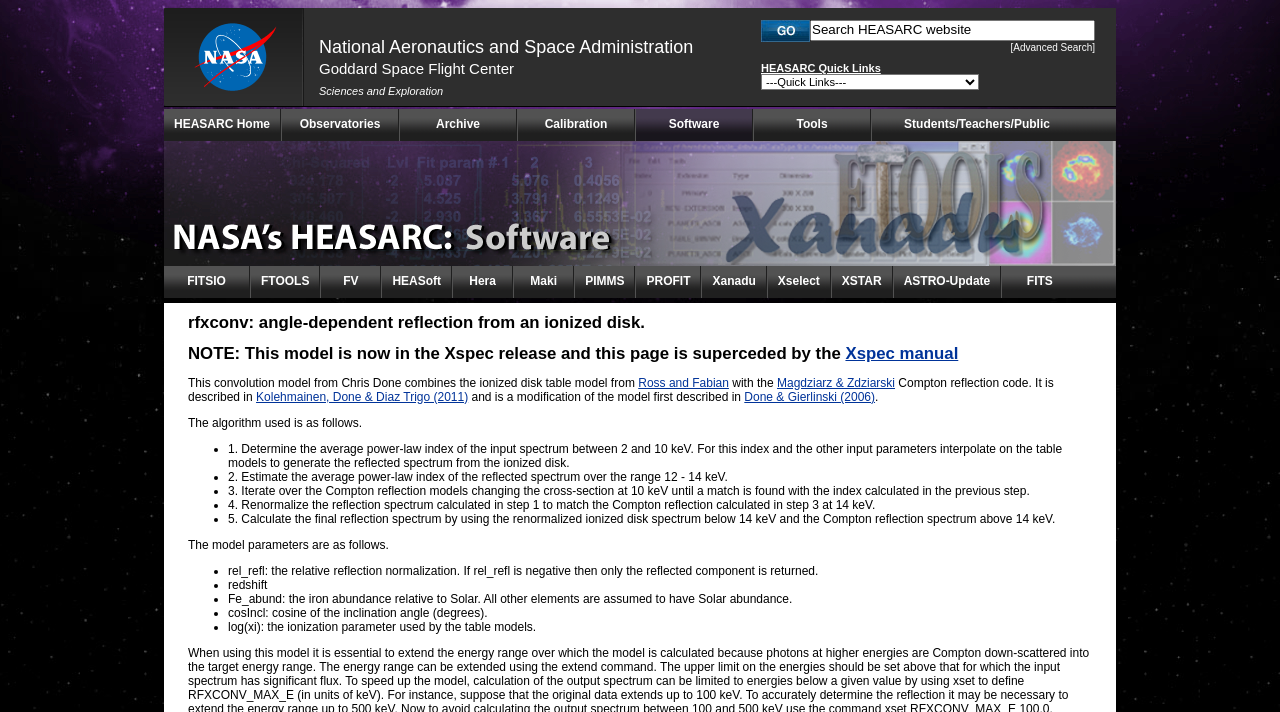From the webpage screenshot, predict the bounding box of the UI element that matches this description: "Goddard Space Flight Center".

[0.249, 0.084, 0.402, 0.108]